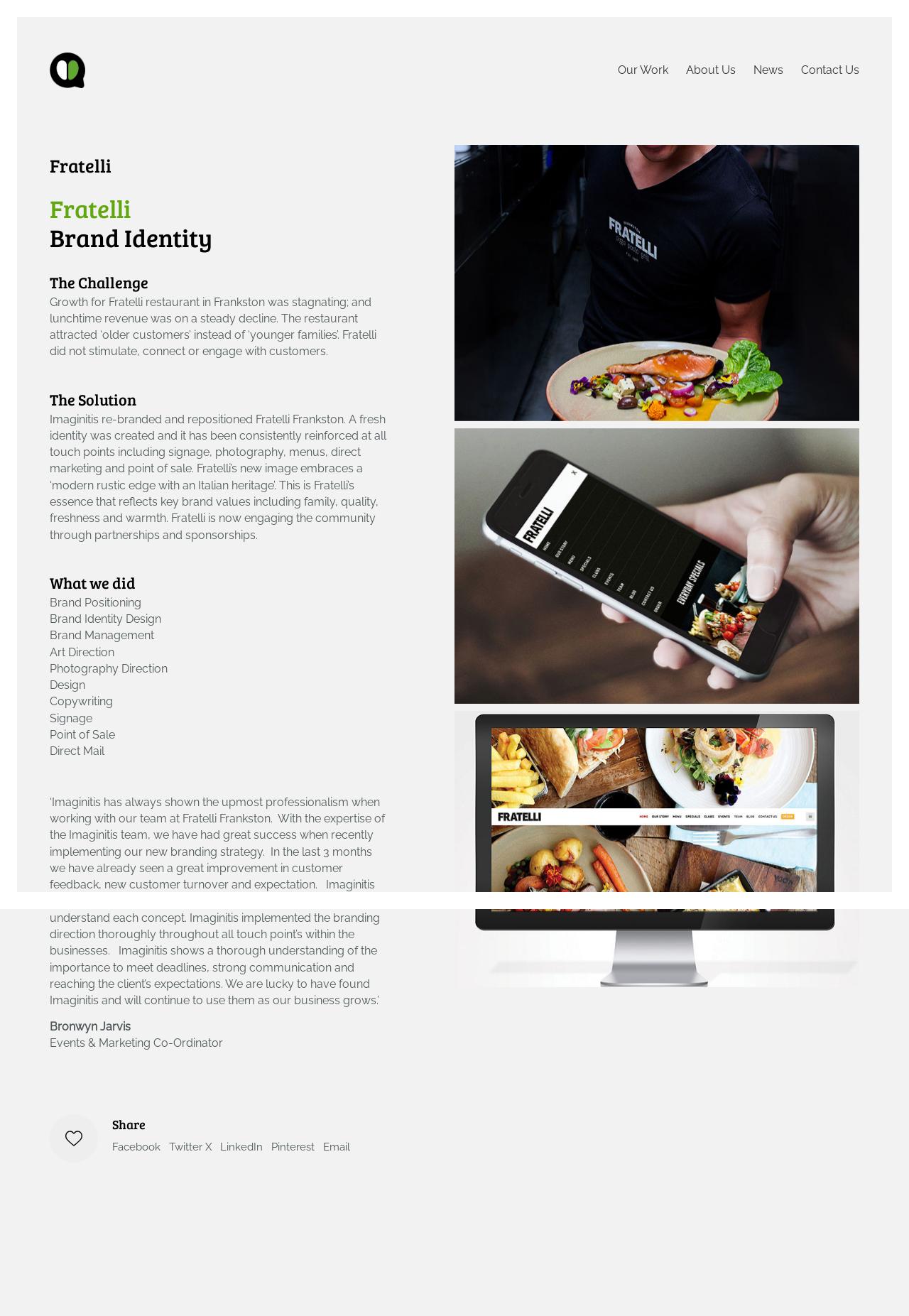Please identify the bounding box coordinates of the area I need to click to accomplish the following instruction: "Click the 'Home' link".

None